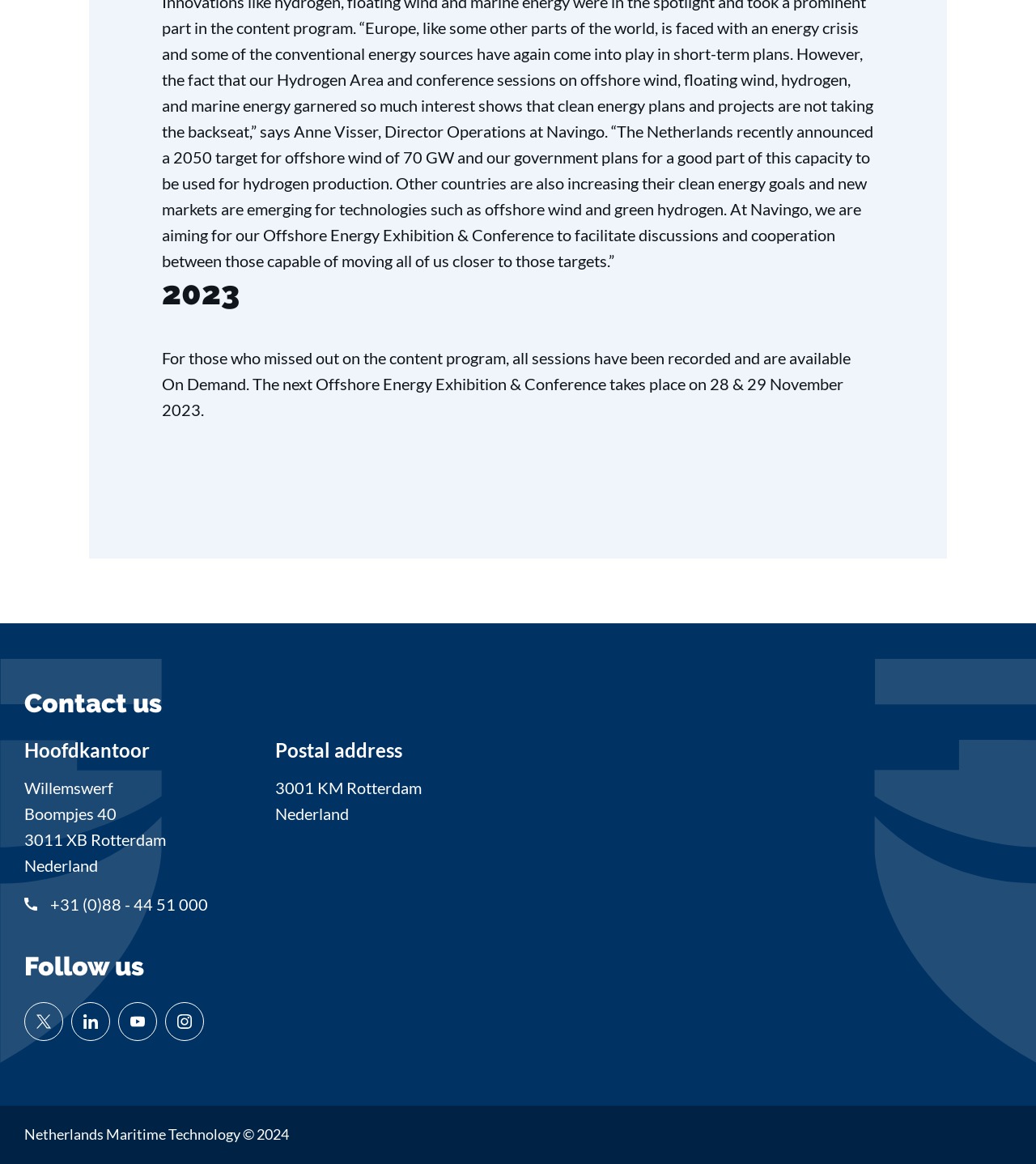What is the postal address of the company?
Refer to the screenshot and respond with a concise word or phrase.

3001 KM Rotterdam, Nederland